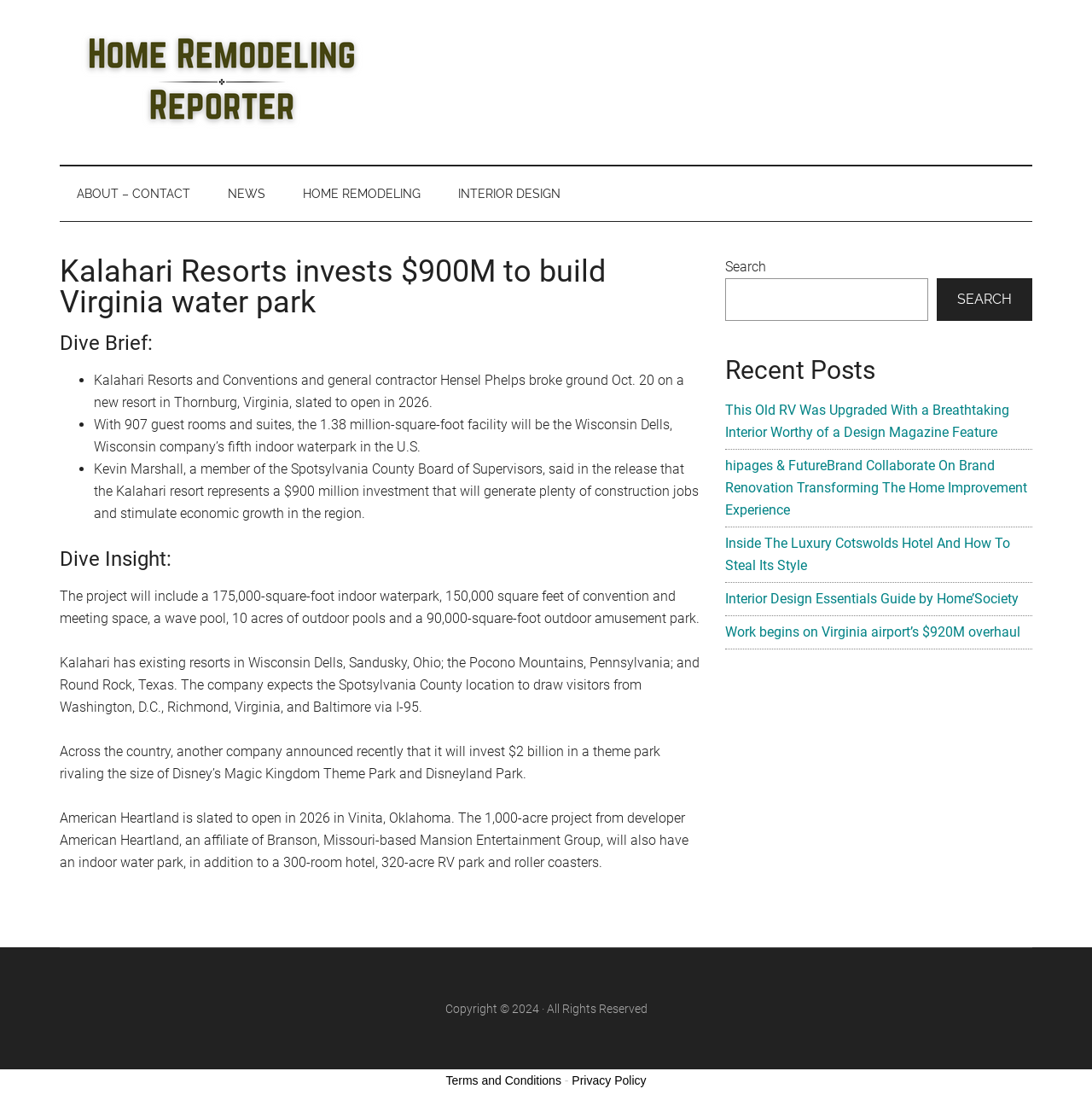How many guest rooms and suites will the new resort in Thornburg, Virginia have?
Please give a detailed and thorough answer to the question, covering all relevant points.

According to the article, the new resort in Thornburg, Virginia will have 907 guest rooms and suites, as mentioned in the sentence 'With 907 guest rooms and suites, the 1.38 million-square-foot facility will be the Wisconsin Dells, Wisconsin company’s fifth indoor waterpark in the U.S.'